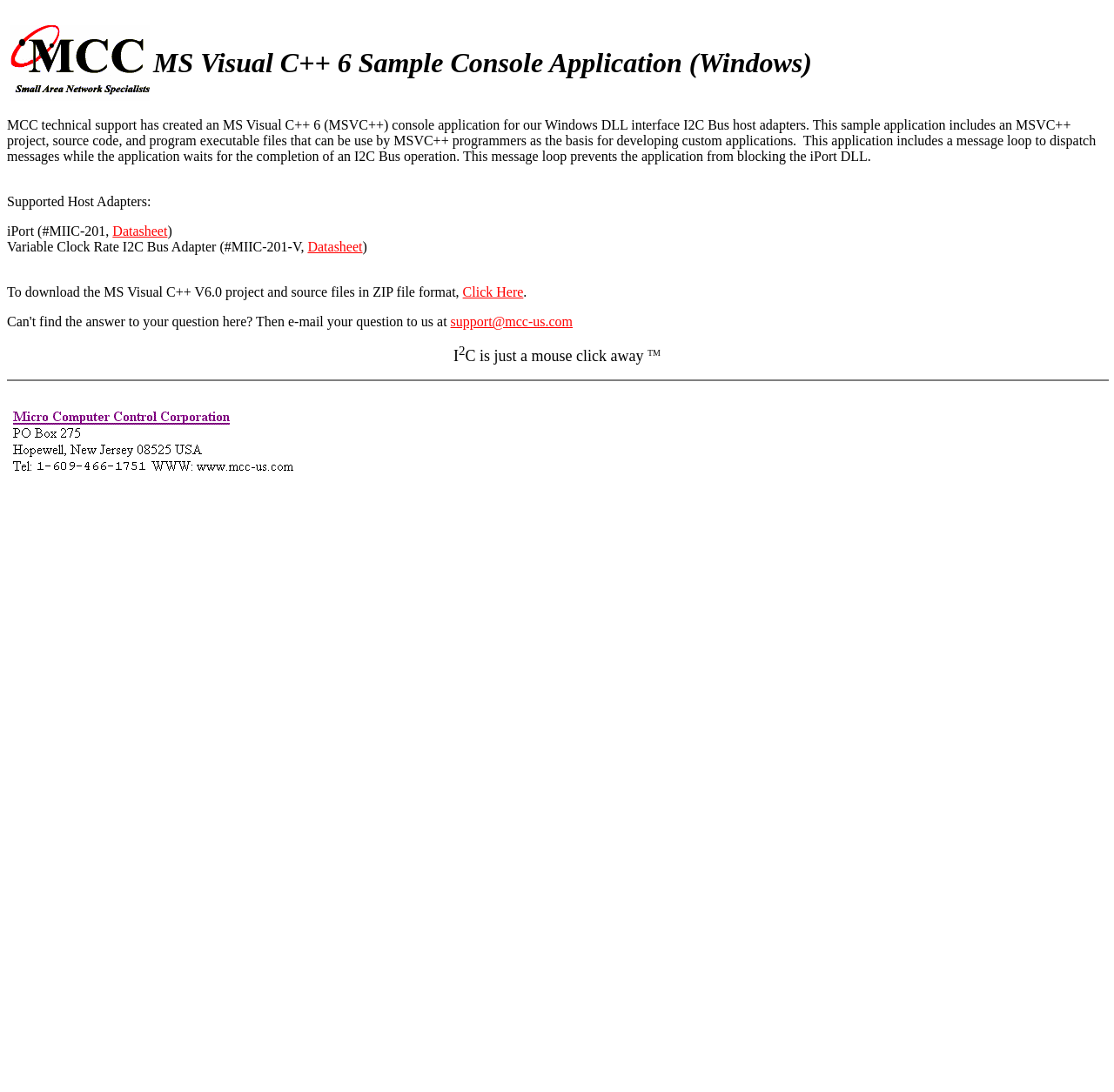What is the name of the company providing technical support?
Give a comprehensive and detailed explanation for the question.

The webpage mentions that MCC technical support has created the MS Visual C++ 6 sample console application for their Windows DLL interface I2C Bus host adapters, indicating that MCC is the company providing technical support.